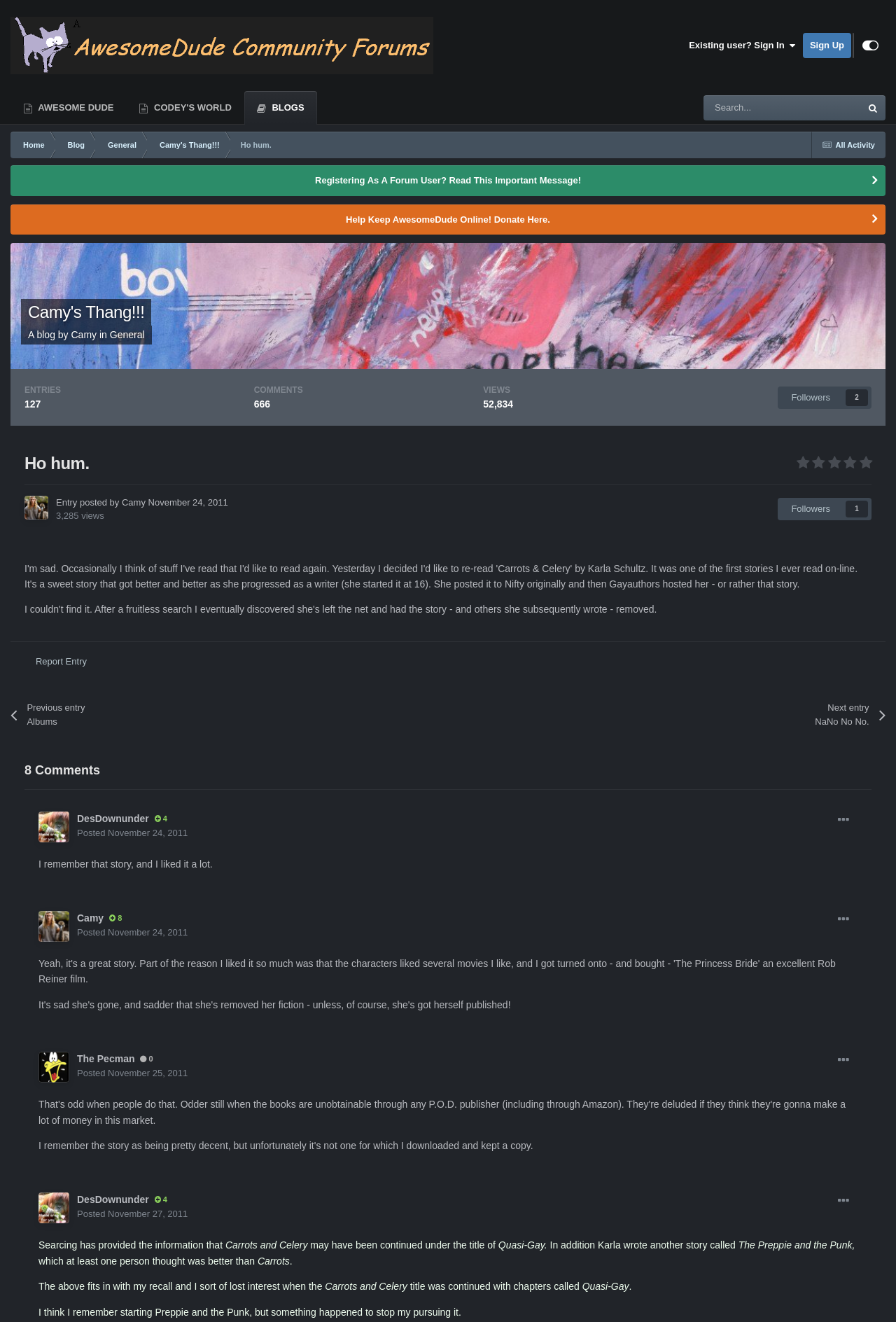Find the bounding box coordinates of the element I should click to carry out the following instruction: "View Camy's blog".

[0.164, 0.1, 0.257, 0.12]